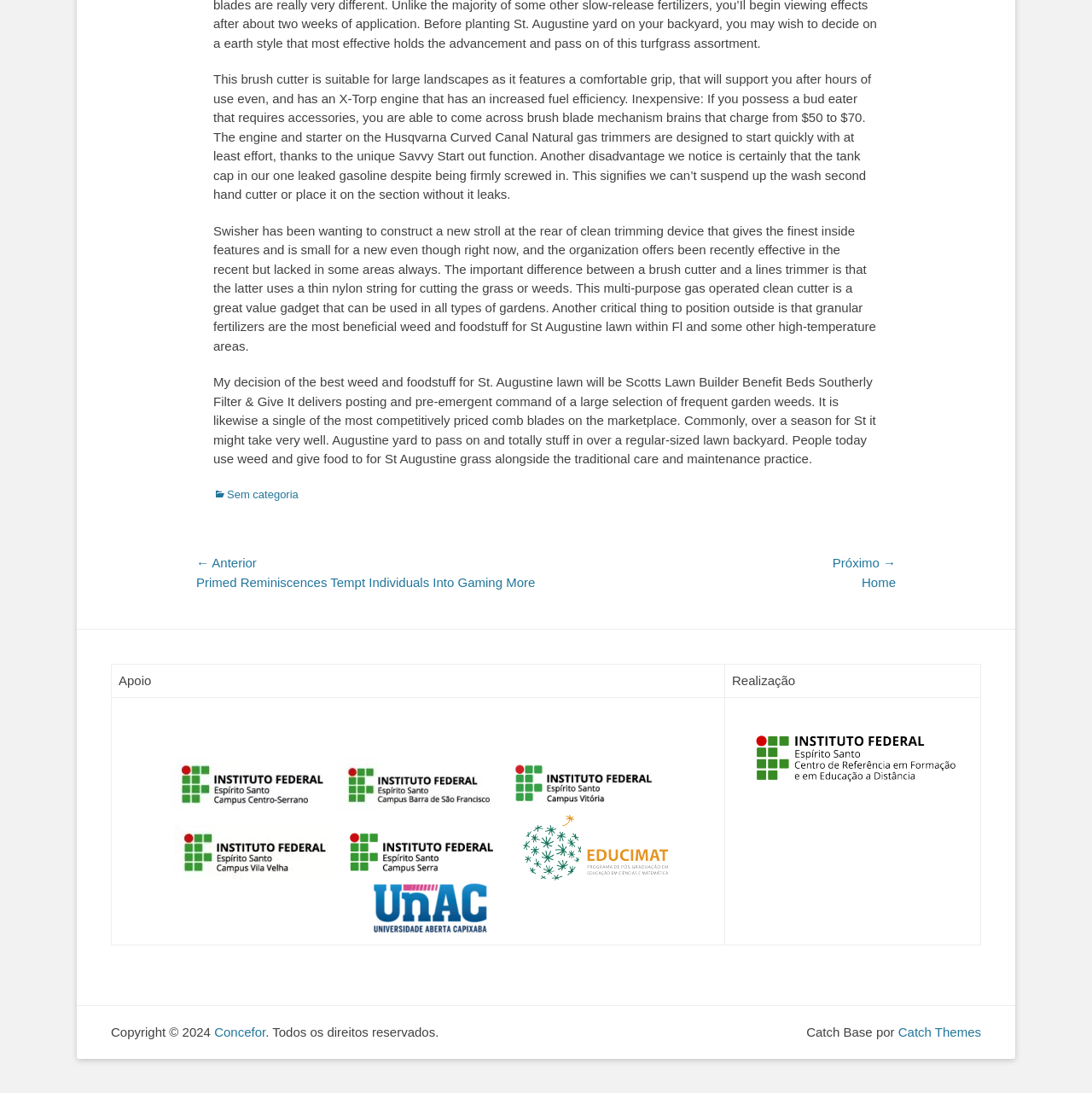Locate the bounding box of the UI element described in the following text: "Concefor".

[0.196, 0.937, 0.243, 0.951]